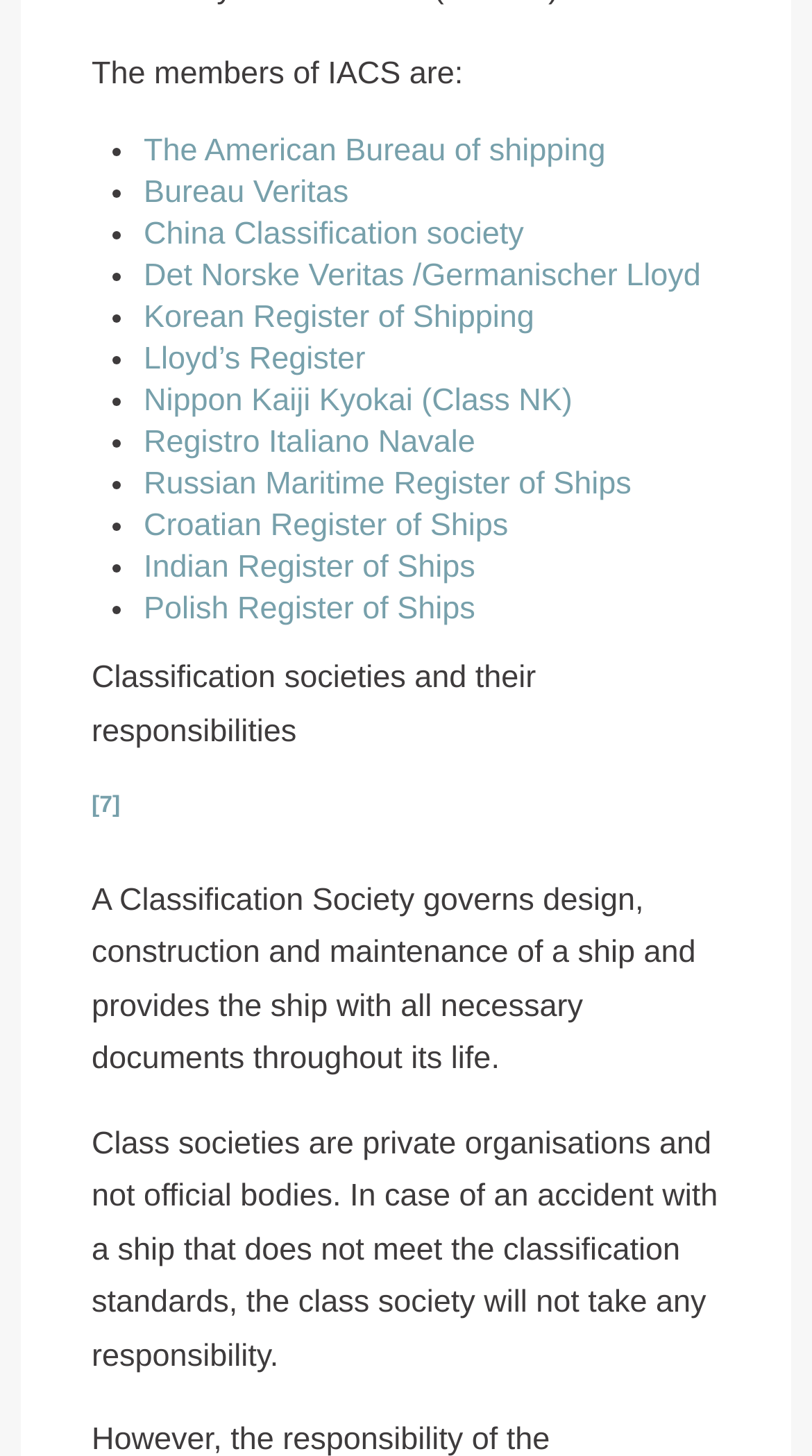Locate the bounding box coordinates of the item that should be clicked to fulfill the instruction: "View Studievägledning".

None